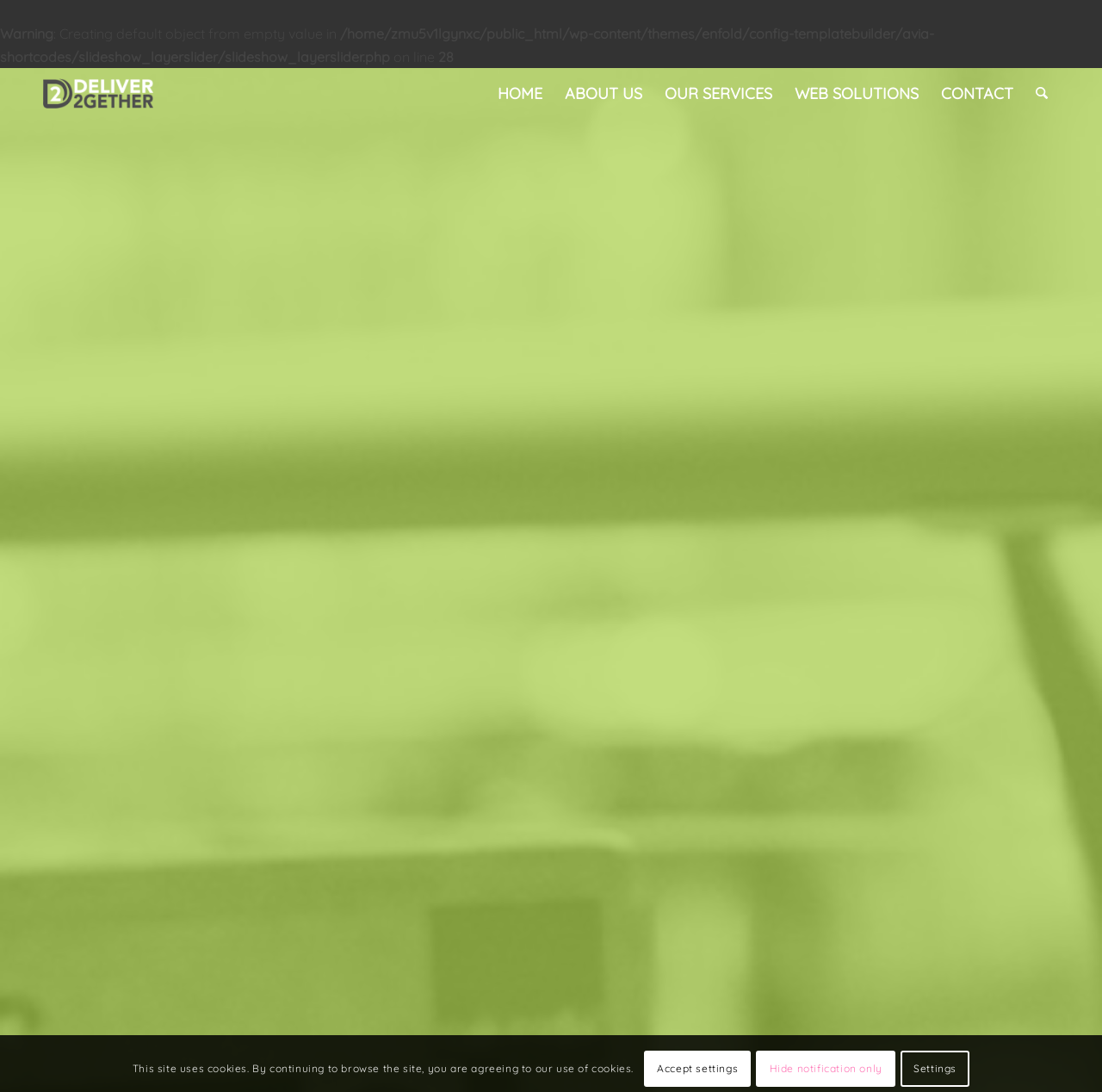Determine the bounding box coordinates of the region that needs to be clicked to achieve the task: "go to home page".

[0.441, 0.062, 0.502, 0.109]